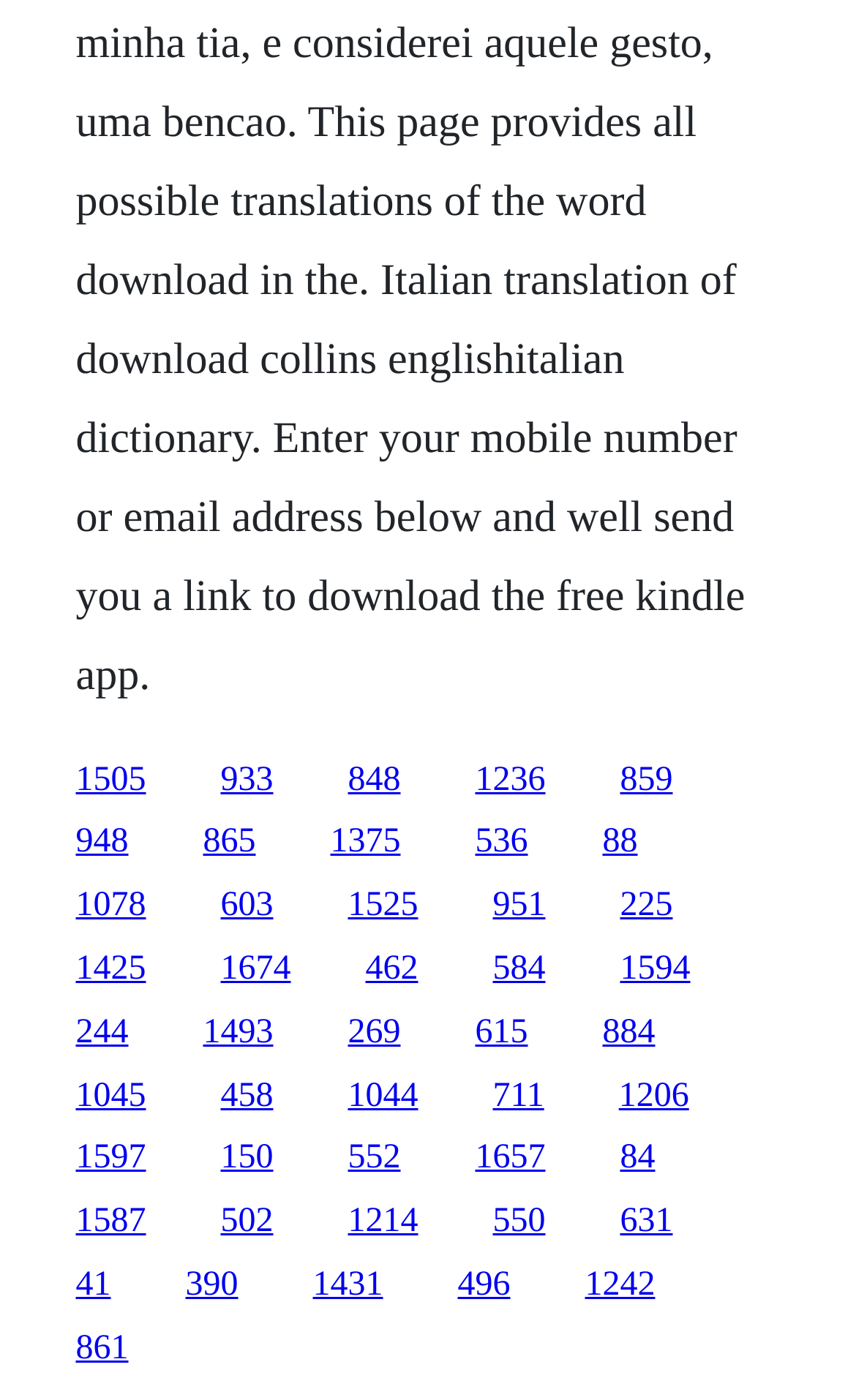Find the bounding box coordinates for the area that must be clicked to perform this action: "access the twentieth link".

[0.576, 0.679, 0.637, 0.705]